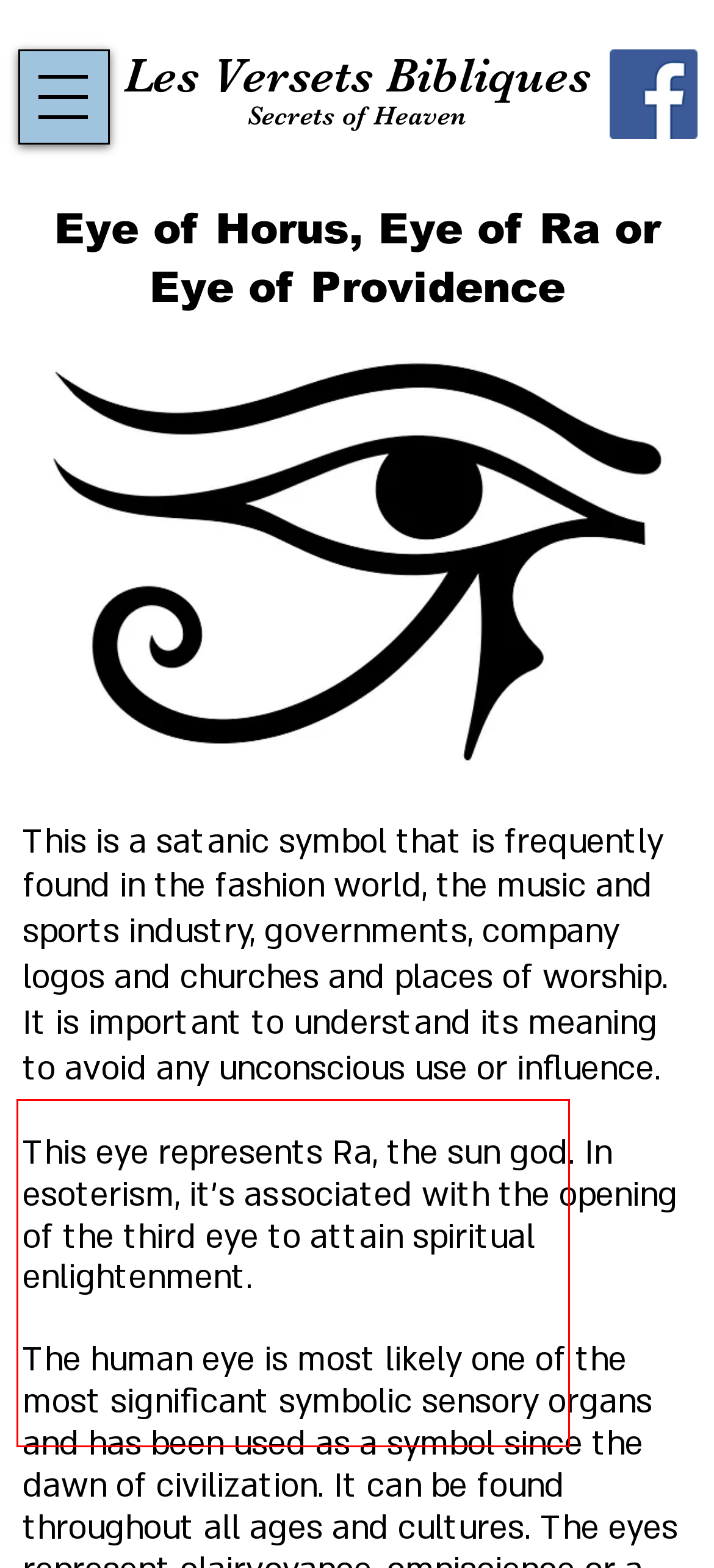There is a UI element on the webpage screenshot marked by a red bounding box. Extract and generate the text content from within this red box.

The human eye is most likely one of the most significant symbolic sensory organs and has been used as a symbol since the dawn of civilization. It can be found throughout all ages and cultures. The eyes represent clairvoyance, omniscience or a gateway to the soul. The eyes are also associated with intelligence, enlightenment, alertness, moral awareness and truth.